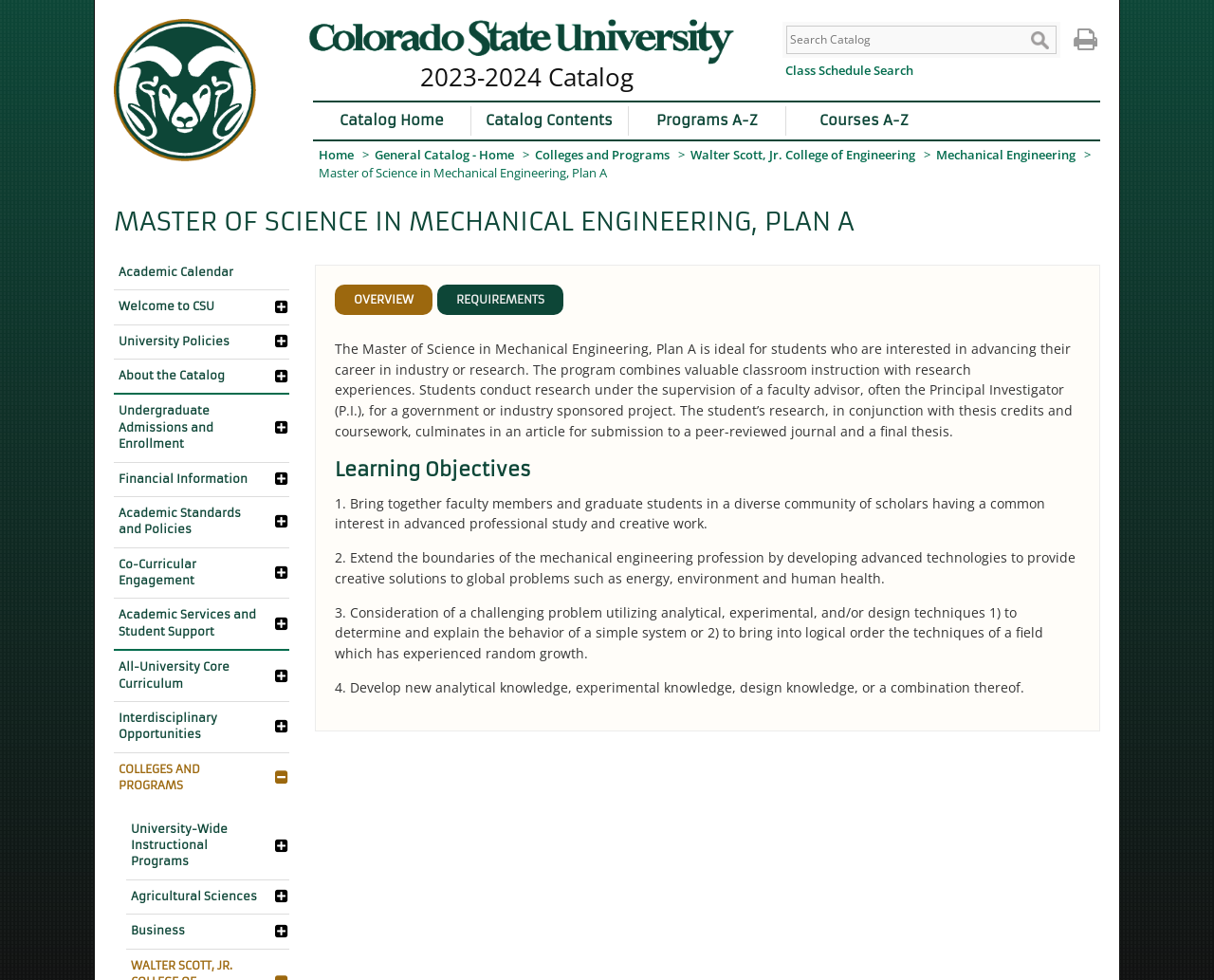What is the name of the program?
Look at the image and provide a short answer using one word or a phrase.

Master of Science in Mechanical Engineering, Plan A